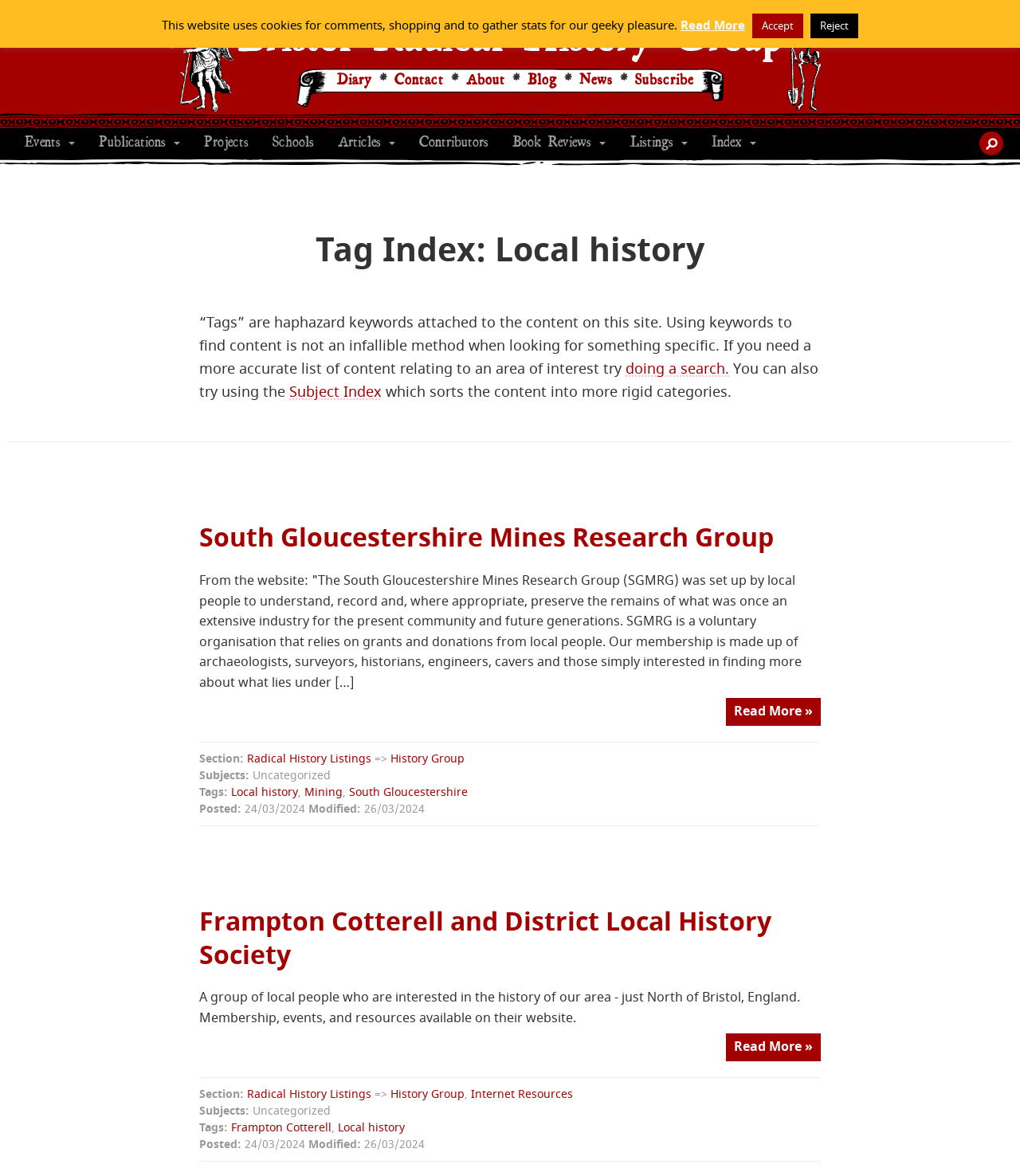Identify the bounding box coordinates for the UI element described by the following text: "doing a search.". Provide the coordinates as four float numbers between 0 and 1, in the format [left, top, right, bottom].

[0.613, 0.305, 0.715, 0.322]